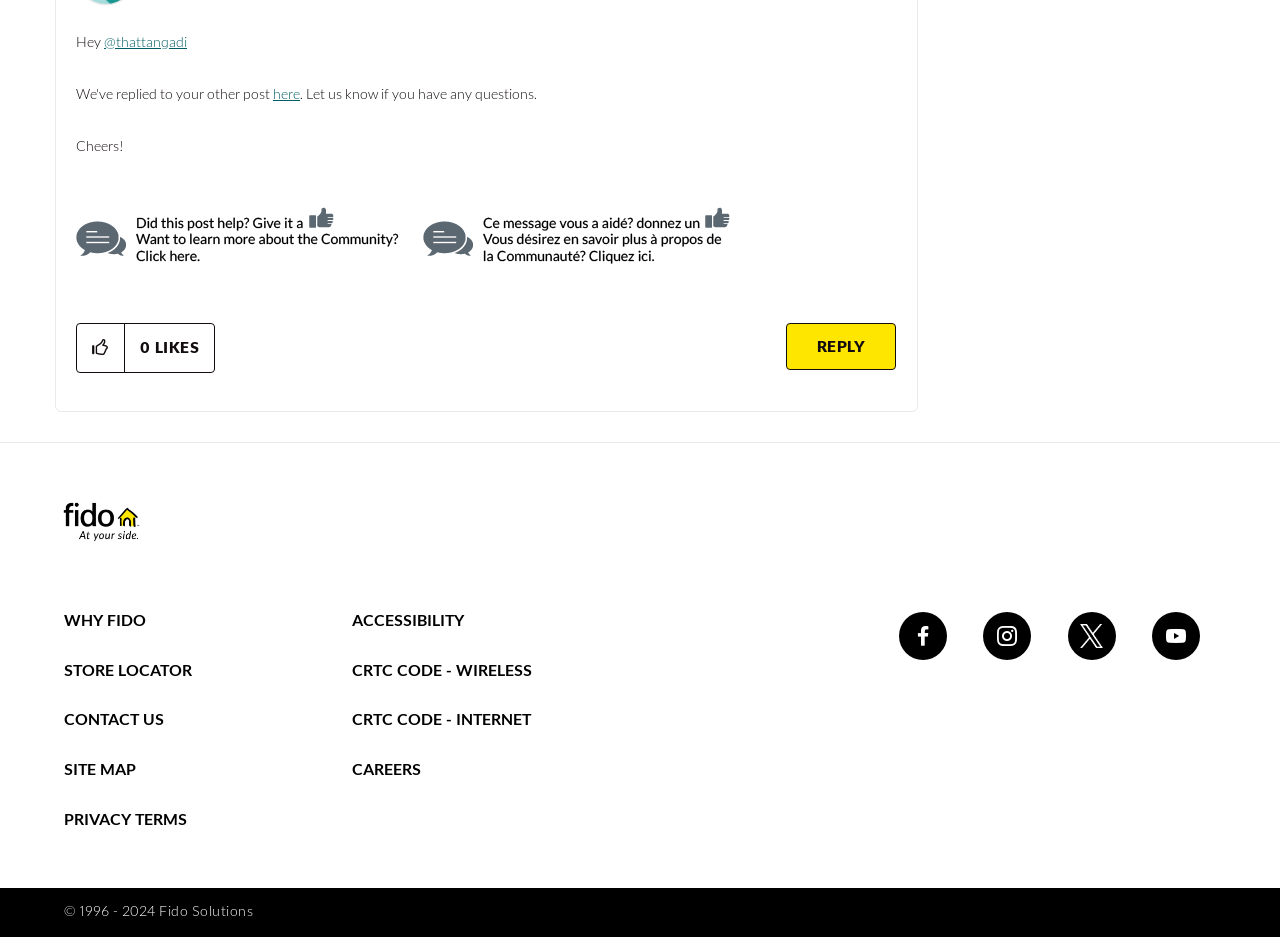Determine the bounding box coordinates for the clickable element required to fulfill the instruction: "Click on the link to reply to the comment". Provide the coordinates as four float numbers between 0 and 1, i.e., [left, top, right, bottom].

[0.614, 0.344, 0.7, 0.394]